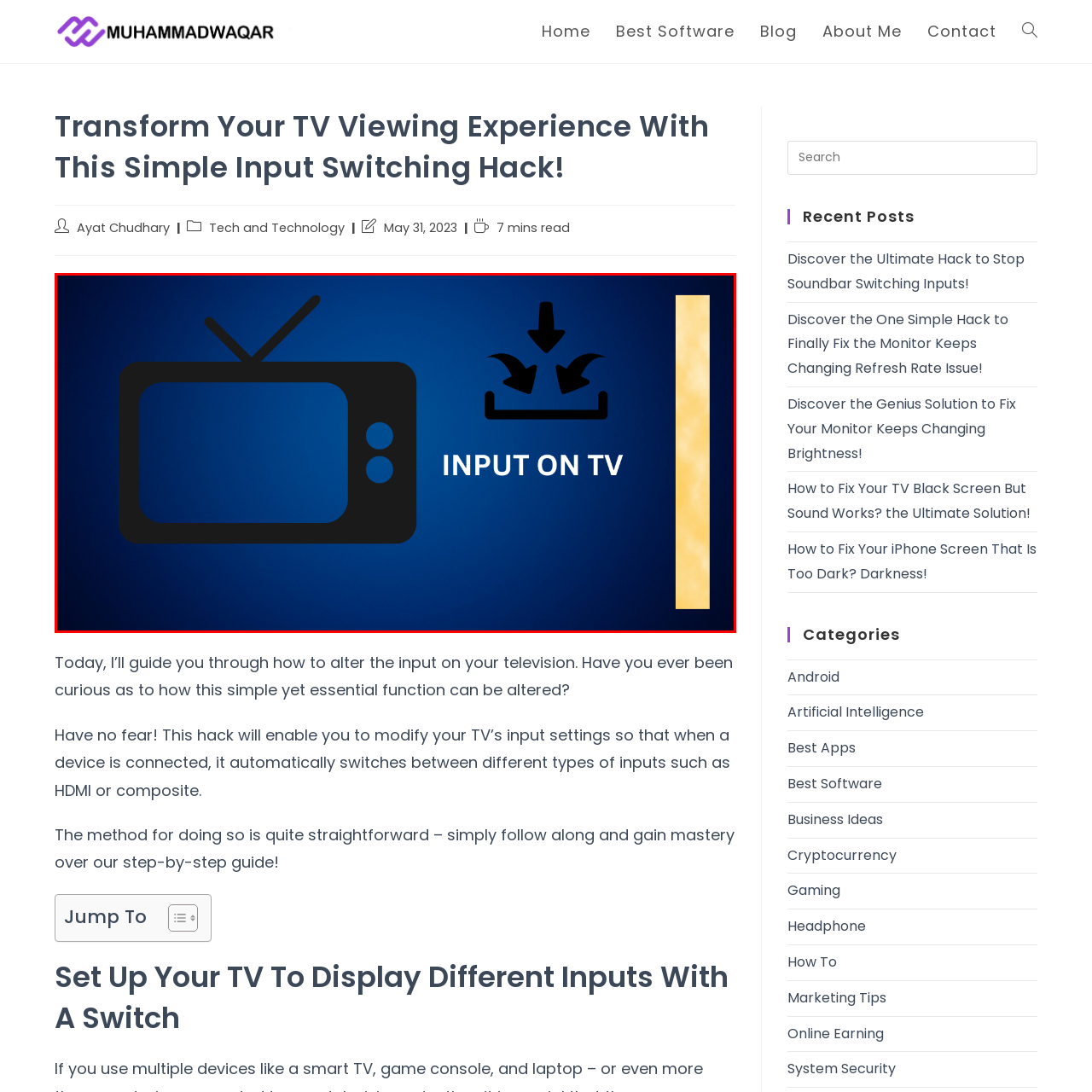Examine the contents within the red bounding box and respond with a single word or phrase: What is the phrase displayed in bold letters?

INPUT ON TV